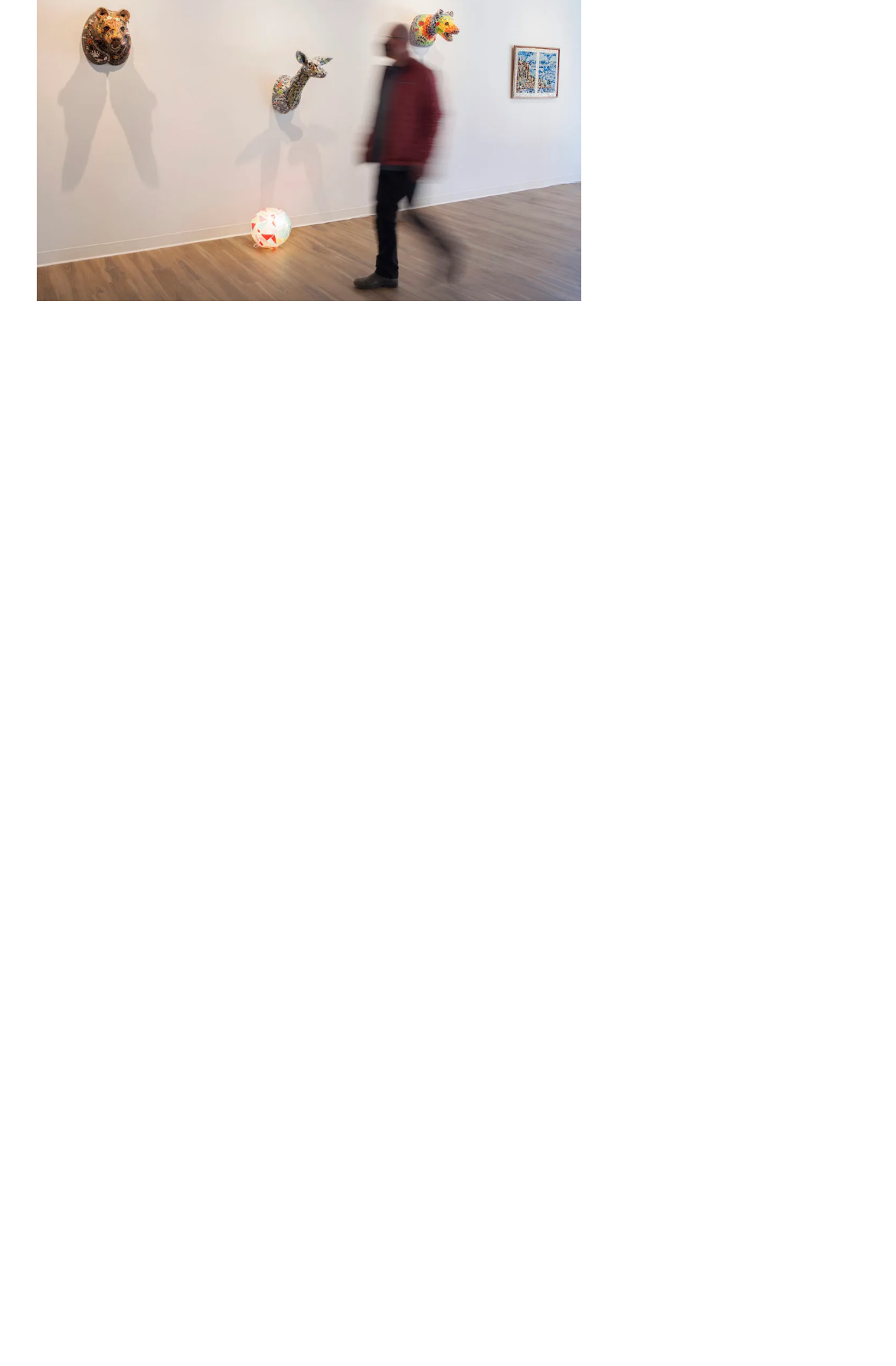Locate the bounding box coordinates of the segment that needs to be clicked to meet this instruction: "see the tiled mosaic beaver sculpture".

[0.041, 0.461, 0.649, 0.724]